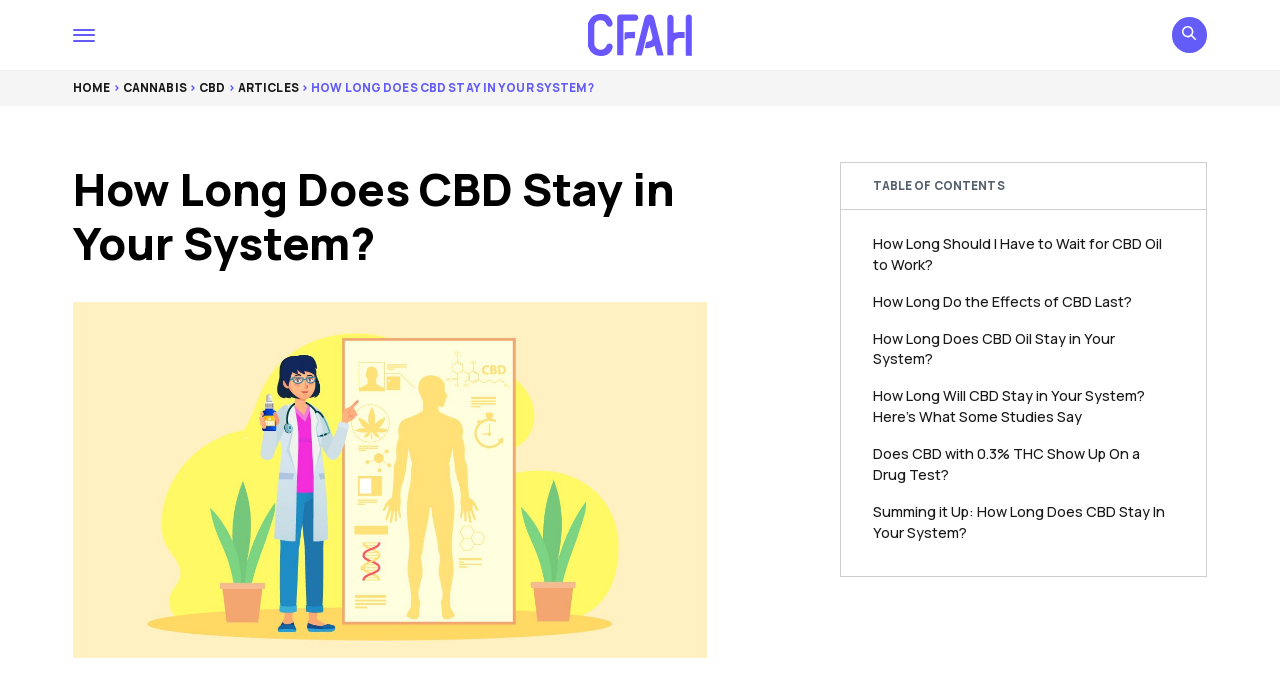Can you pinpoint the bounding box coordinates for the clickable element required for this instruction: "check if CBD with 0.3% THC shows up on a drug test"? The coordinates should be four float numbers between 0 and 1, i.e., [left, top, right, bottom].

[0.682, 0.653, 0.89, 0.712]